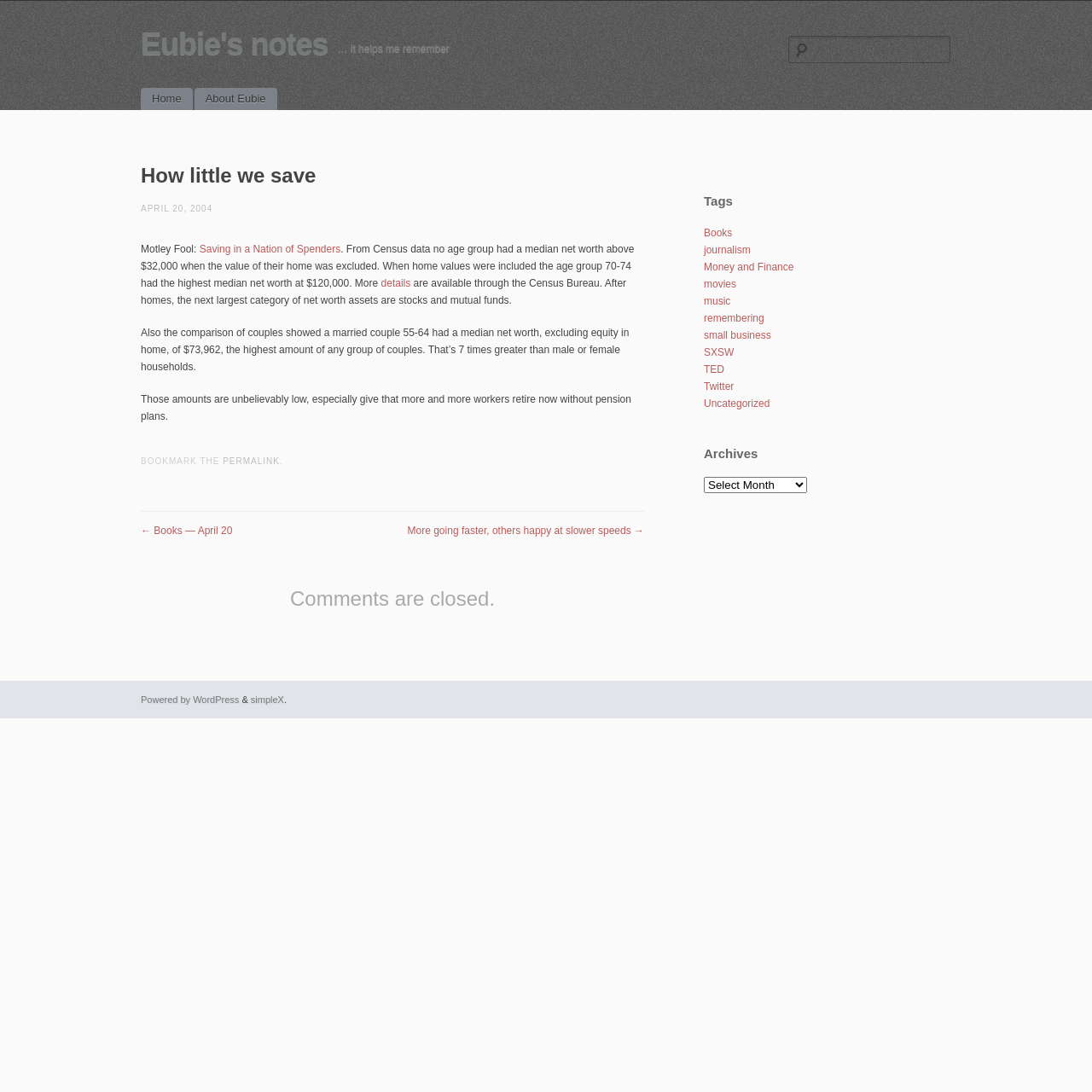What is the median net worth of a married couple aged 55-64?
Please interpret the details in the image and answer the question thoroughly.

The median net worth of a married couple aged 55-64 can be found in the article content, which states that 'a married couple 55-64 had a median net worth, excluding equity in home, of $73,962, the highest amount of any group of couples'.